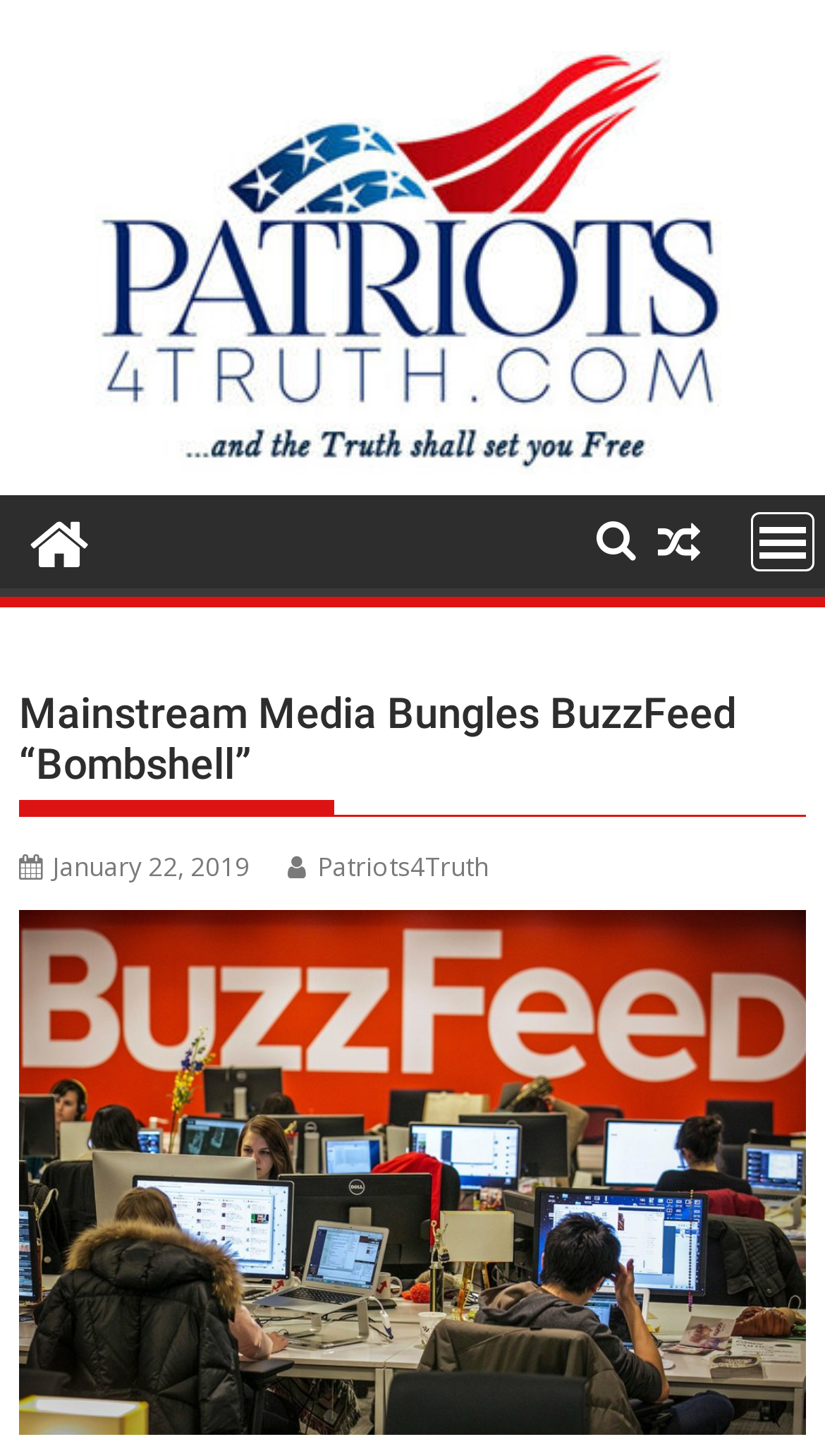What is the date of the article?
Please provide a detailed and thorough answer to the question.

I found the date of the article by examining the link element with the text ' January 22, 2019' which is located below the main heading, indicating the publication date of the article.